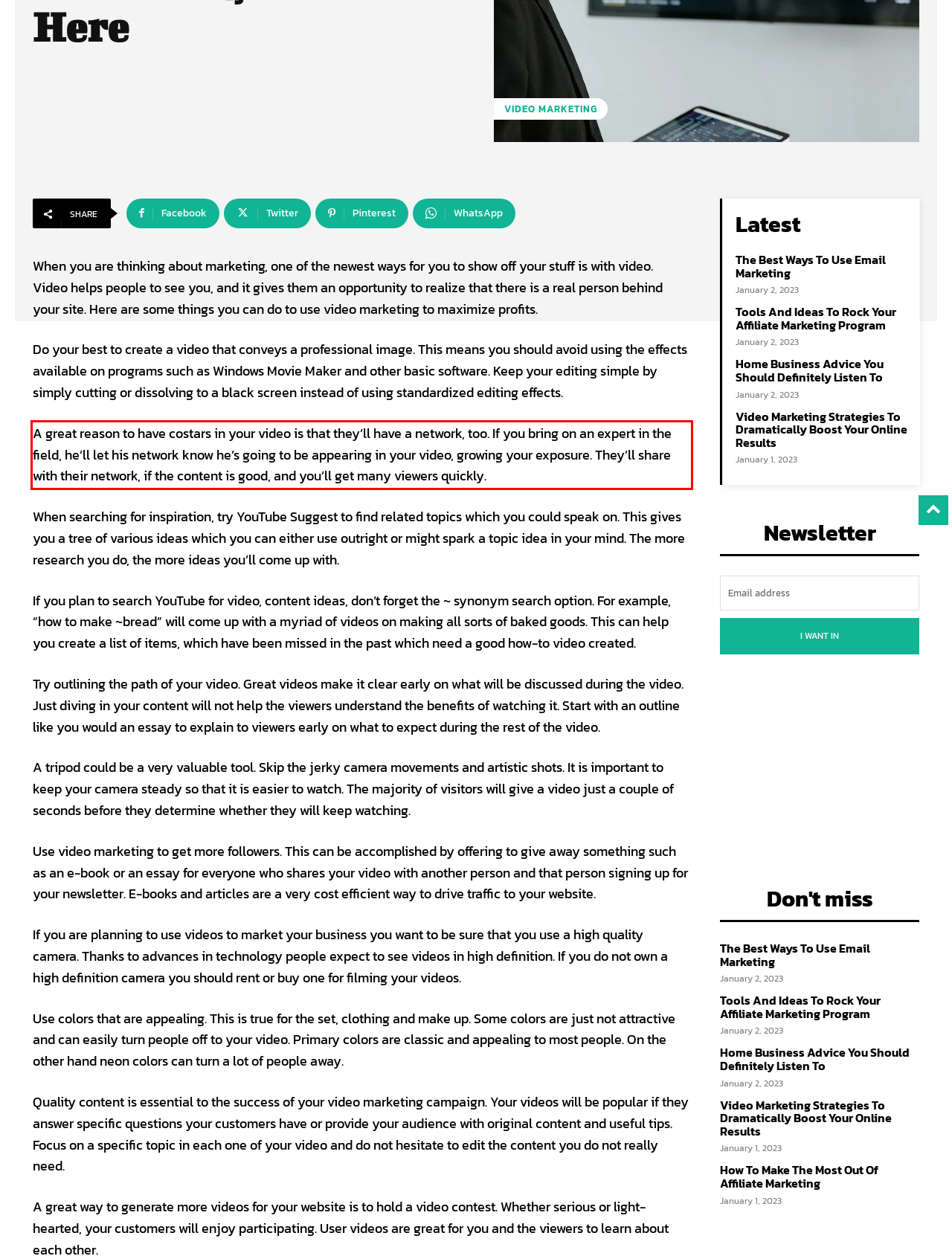You are presented with a screenshot containing a red rectangle. Extract the text found inside this red bounding box.

A great reason to have costars in your video is that they’ll have a network, too. If you bring on an expert in the field, he’ll let his network know he’s going to be appearing in your video, growing your exposure. They’ll share with their network, if the content is good, and you’ll get many viewers quickly.